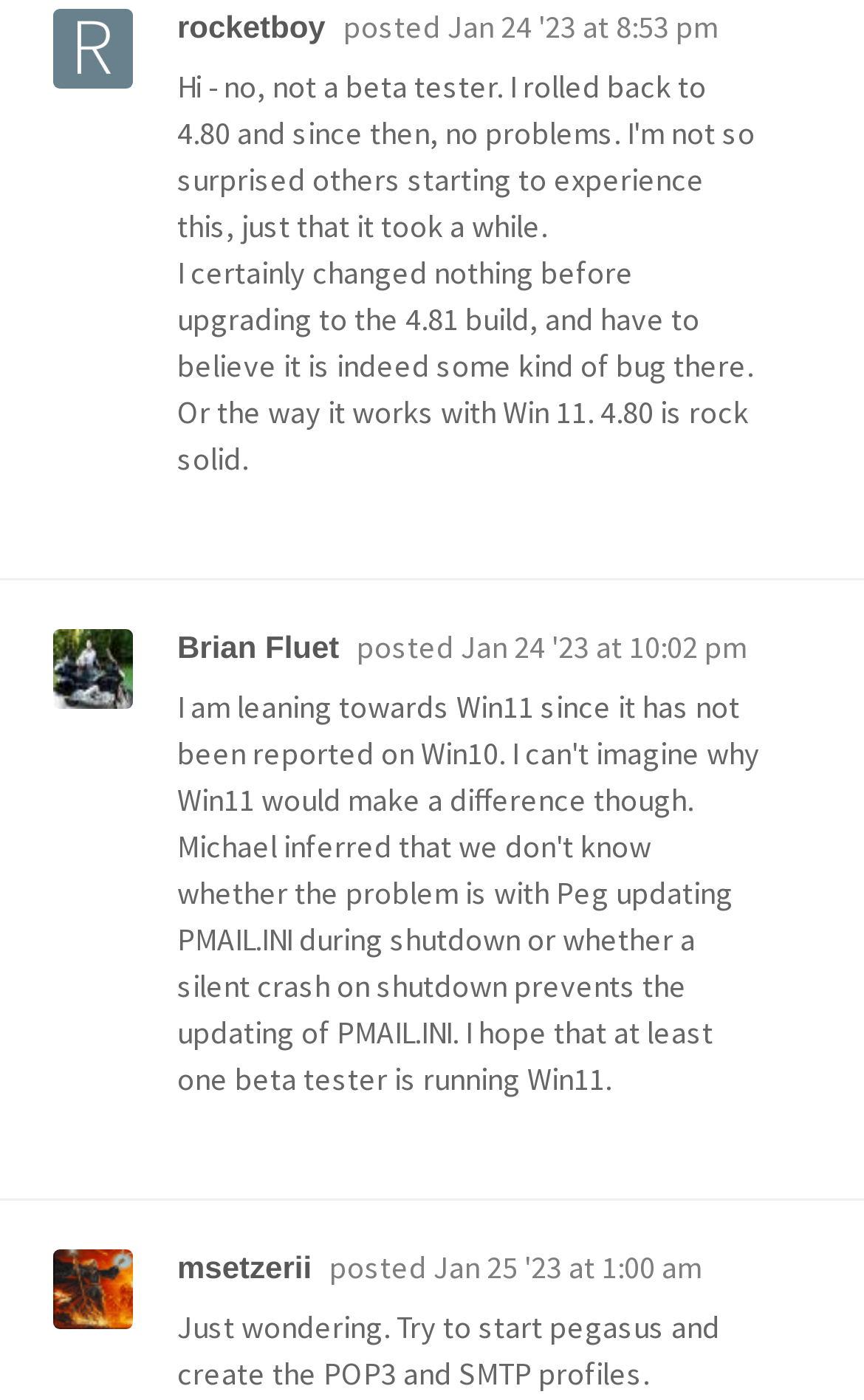Identify the bounding box for the element characterized by the following description: "Brian Fluet".

[0.205, 0.45, 0.393, 0.475]